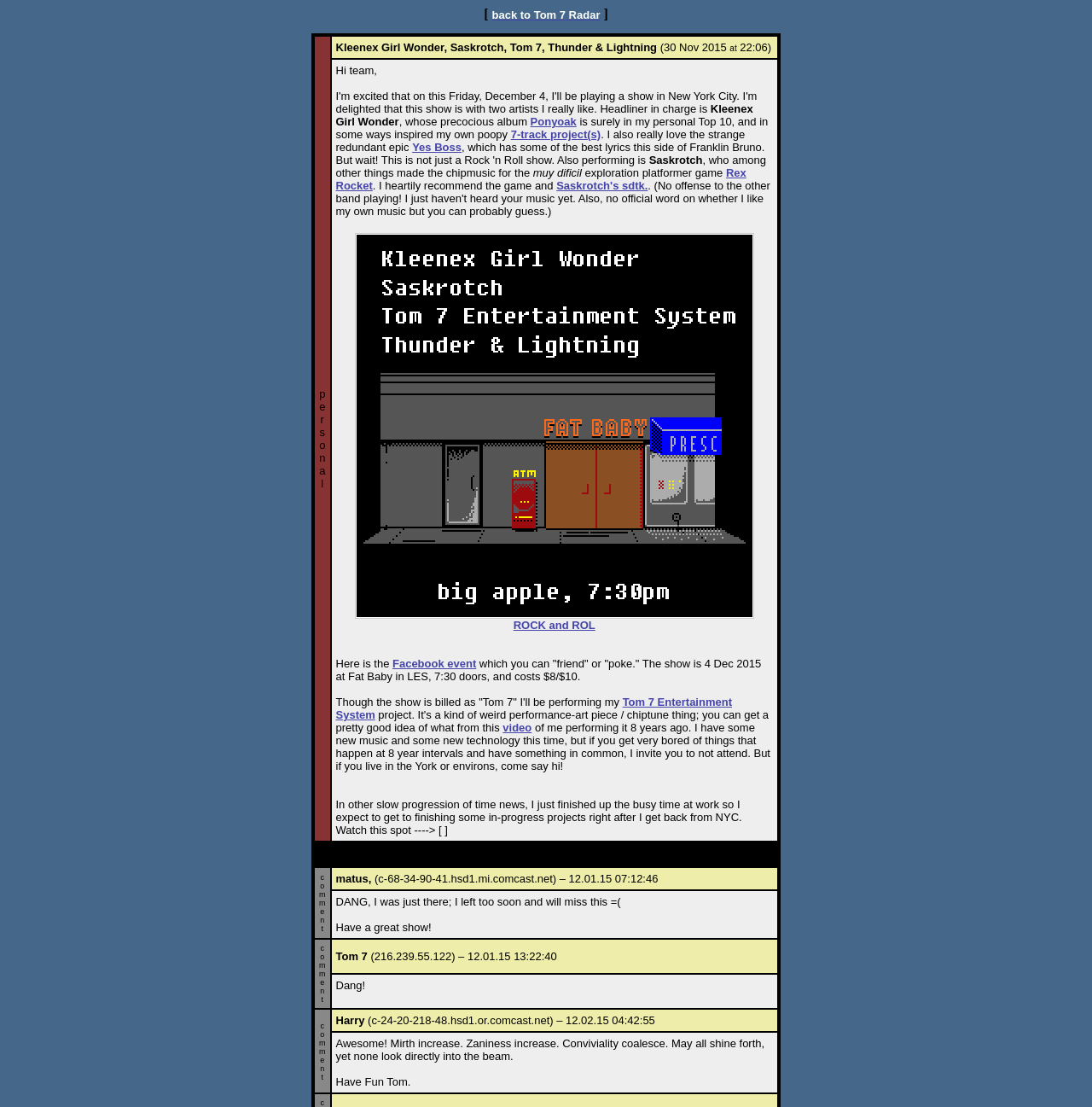Provide the bounding box coordinates for the area that should be clicked to complete the instruction: "watch video".

[0.46, 0.652, 0.487, 0.663]